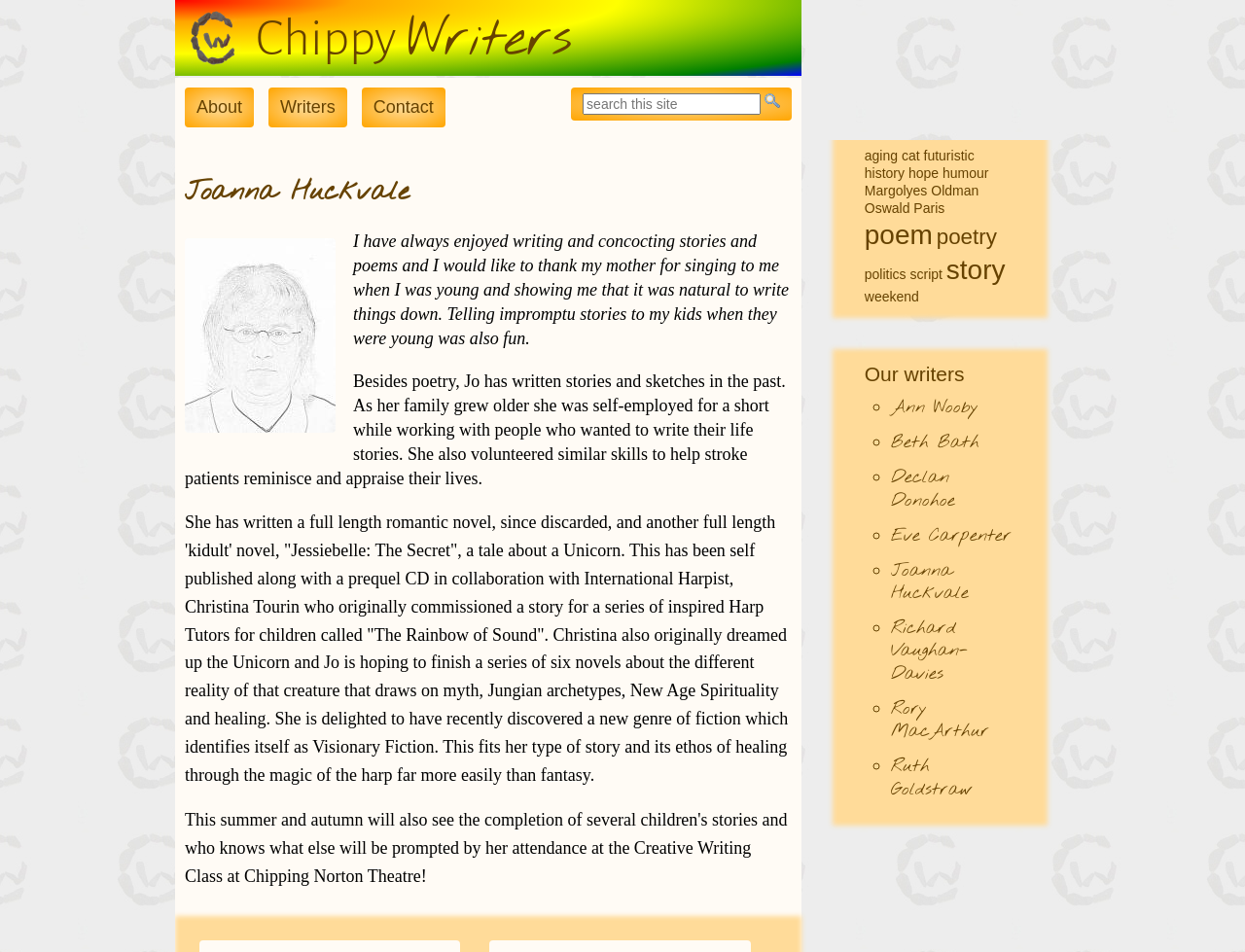How many writers are listed on the webpage?
Look at the image and answer the question with a single word or phrase.

8